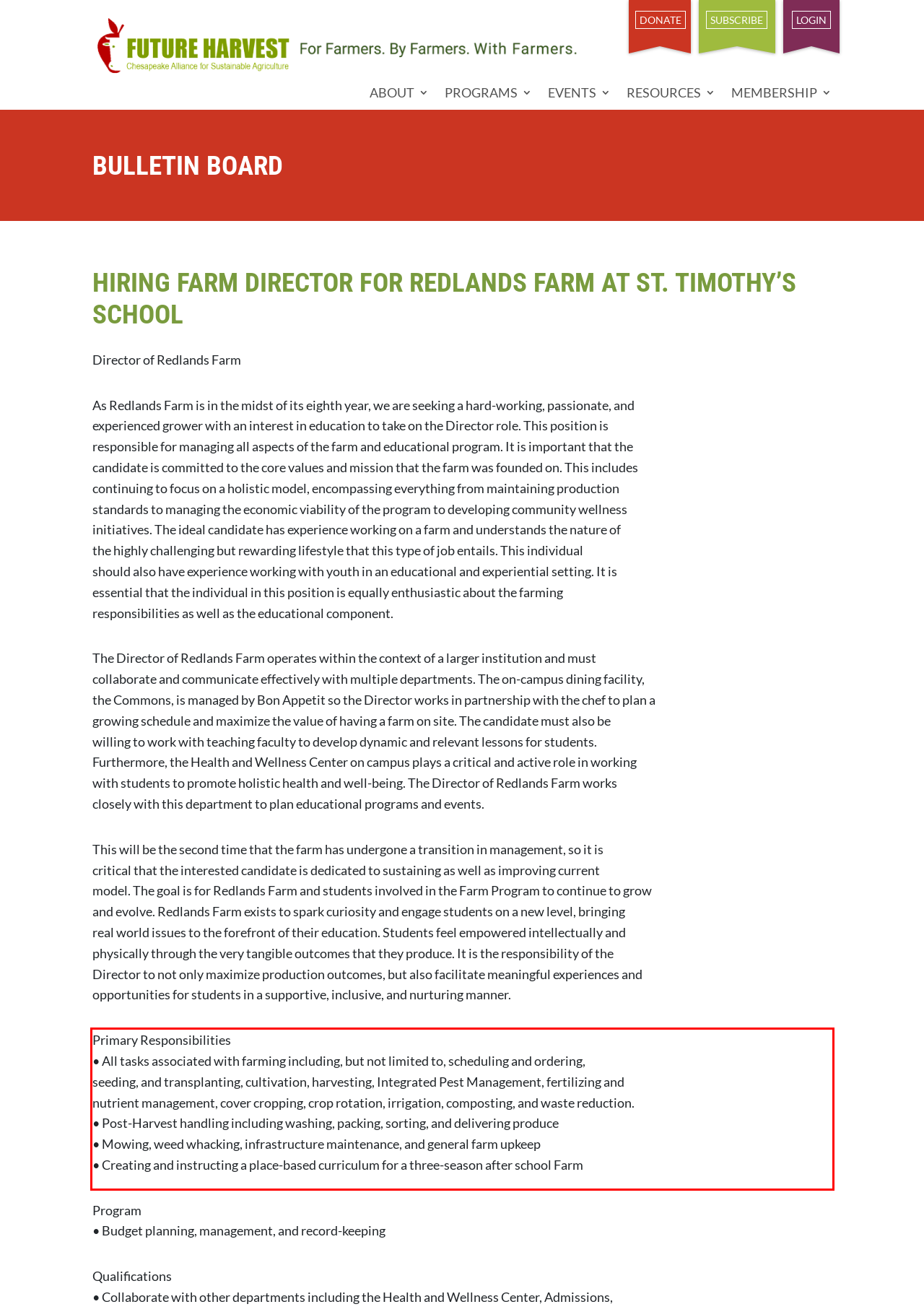You are provided with a screenshot of a webpage that includes a red bounding box. Extract and generate the text content found within the red bounding box.

Primary Responsibilities • All tasks associated with farming including, but not limited to, scheduling and ordering, seeding, and transplanting, cultivation, harvesting, Integrated Pest Management, fertilizing and nutrient management, cover cropping, crop rotation, irrigation, composting, and waste reduction. • Post-Harvest handling including washing, packing, sorting, and delivering produce • Mowing, weed whacking, infrastructure maintenance, and general farm upkeep • Creating and instructing a place-based curriculum for a three-season after school Farm